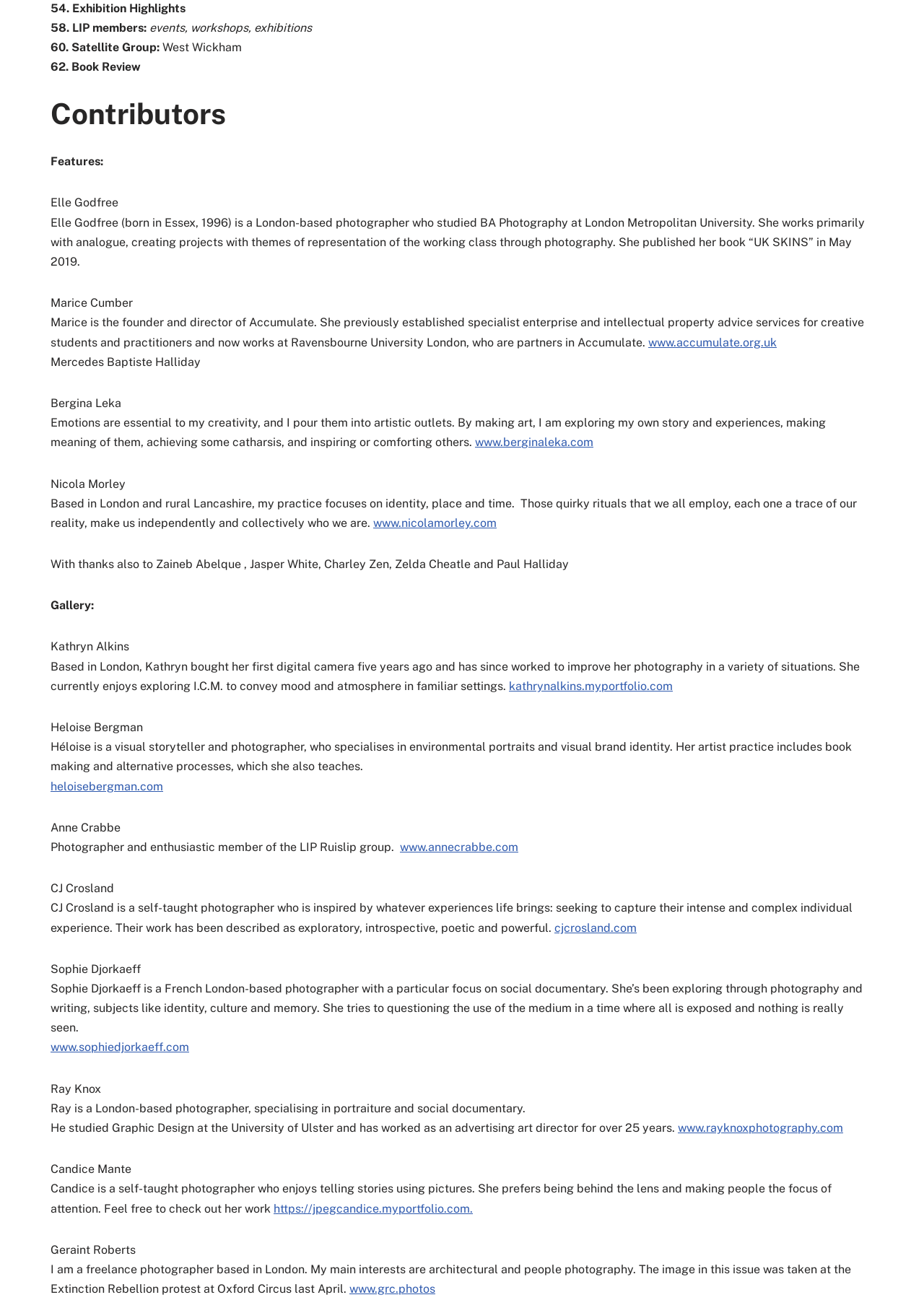Identify the bounding box coordinates of the region that needs to be clicked to carry out this instruction: "Find doctors in Dhaka". Provide these coordinates as four float numbers ranging from 0 to 1, i.e., [left, top, right, bottom].

None